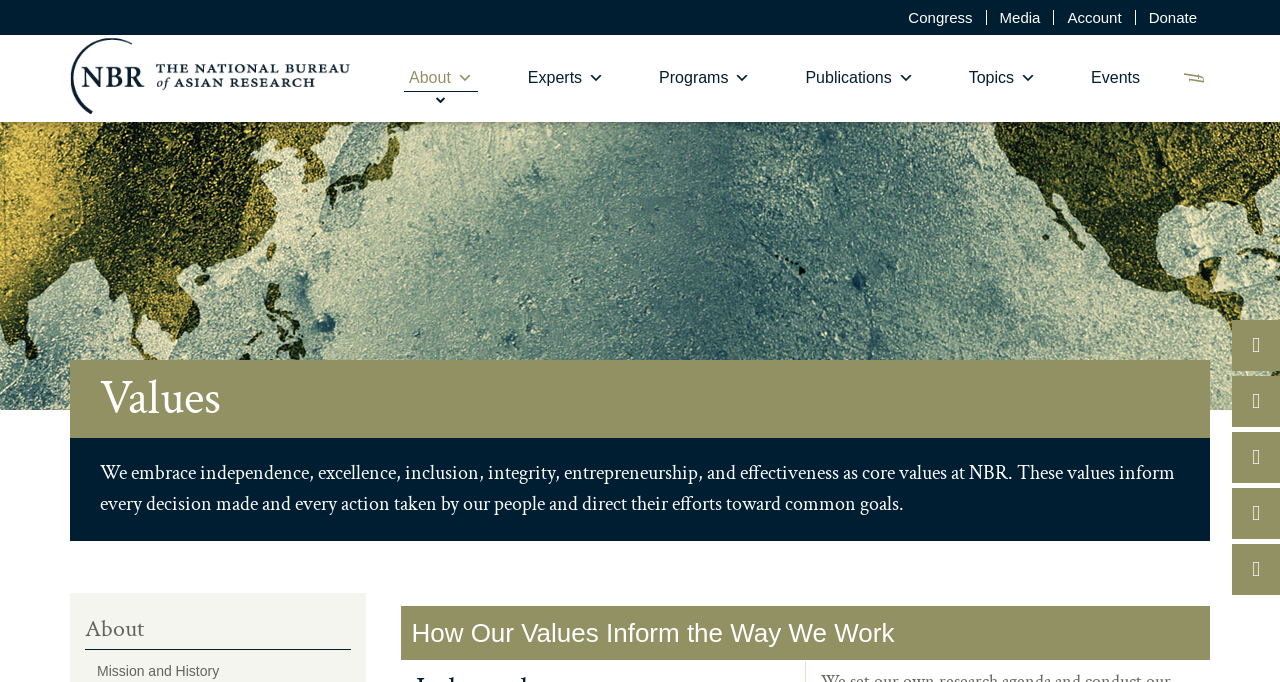How many social media links are there?
Look at the image and respond with a single word or a short phrase.

4